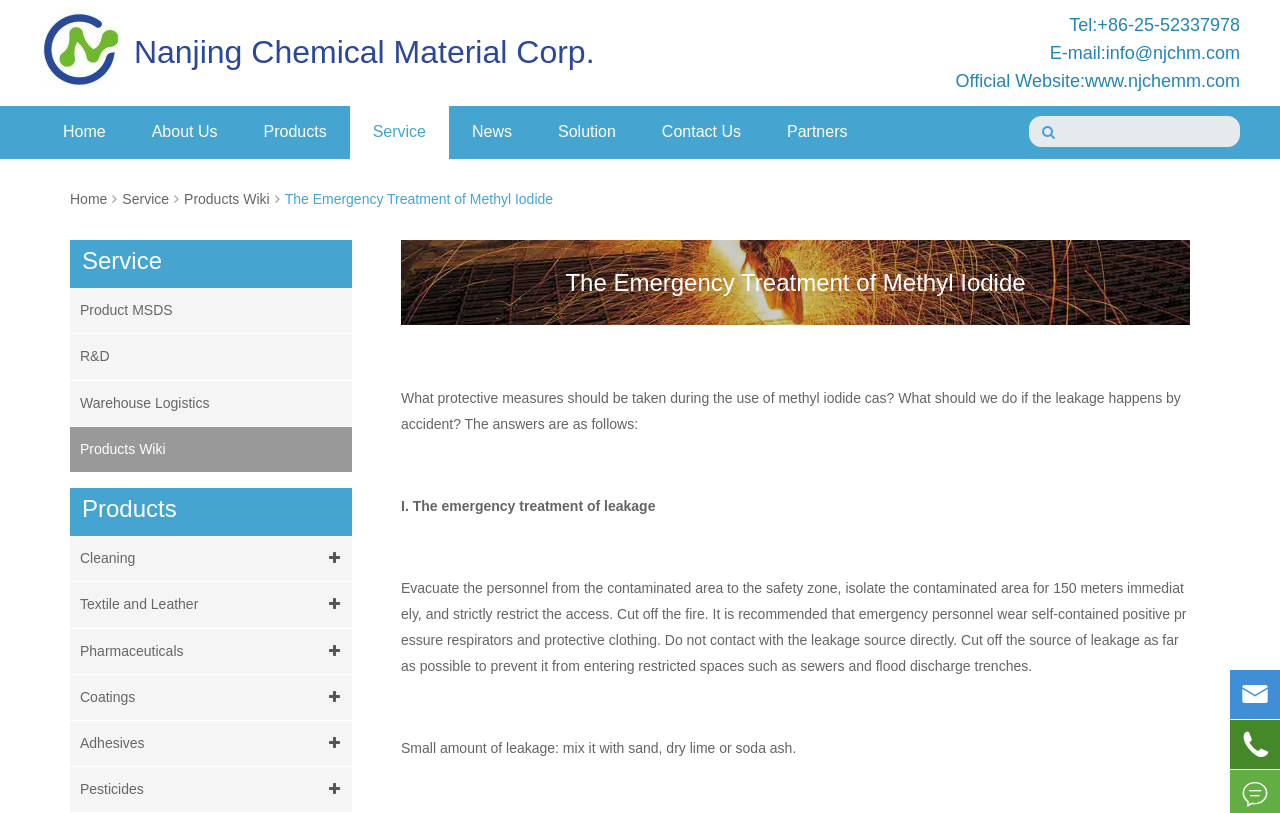Find the bounding box coordinates of the element I should click to carry out the following instruction: "Click the 'Products' link".

[0.188, 0.13, 0.273, 0.195]